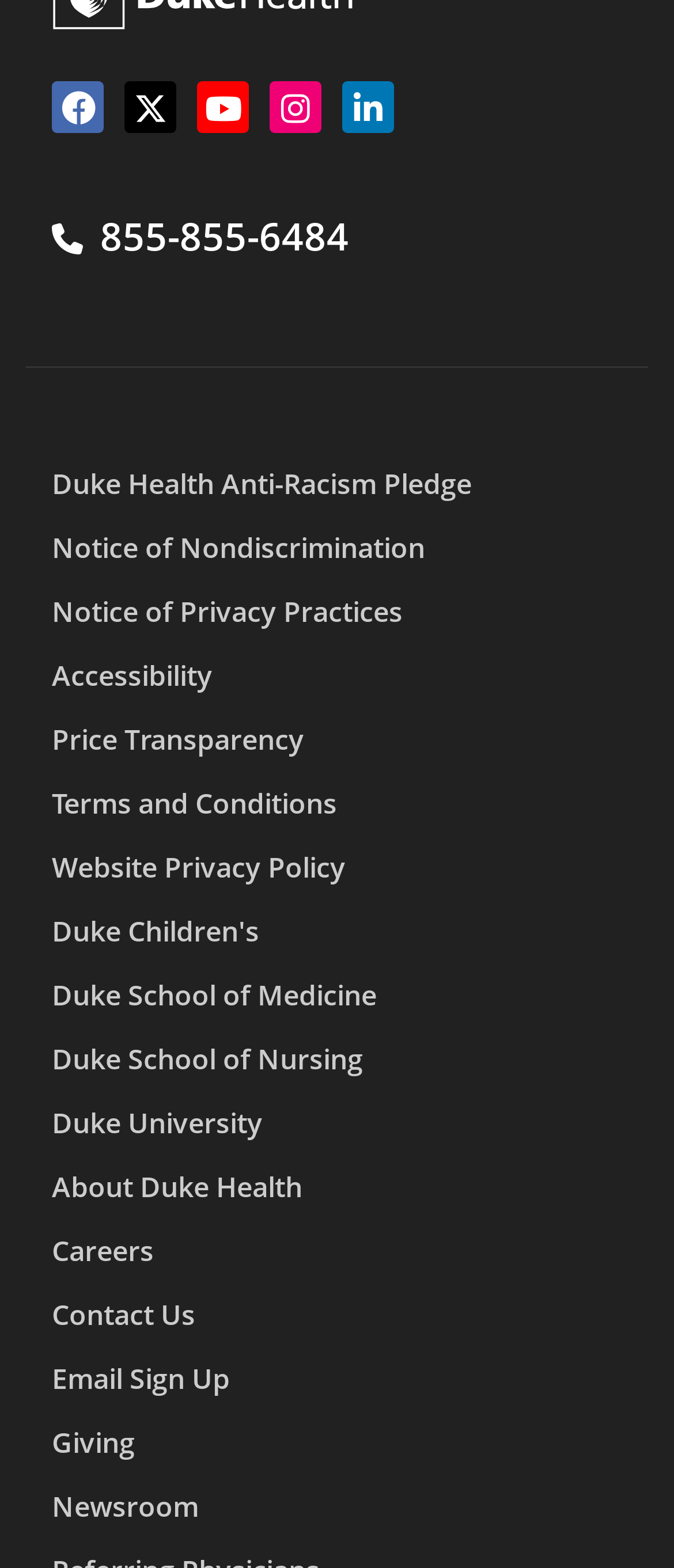Find the bounding box coordinates of the element's region that should be clicked in order to follow the given instruction: "learn about Duke Children's". The coordinates should consist of four float numbers between 0 and 1, i.e., [left, top, right, bottom].

[0.077, 0.582, 0.385, 0.606]